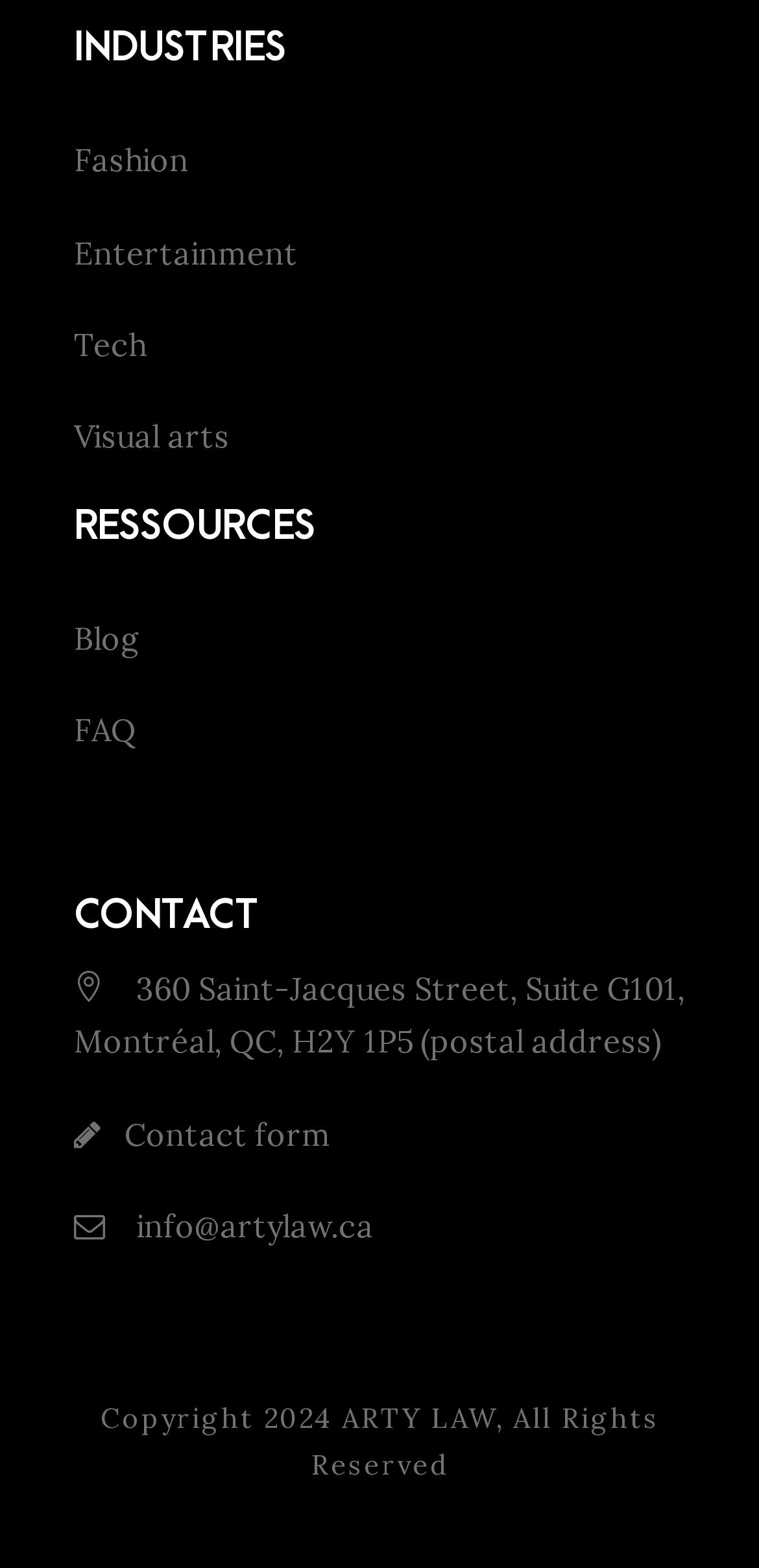What is the postal address of the company?
Please give a detailed and elaborate answer to the question.

The website has a section labeled 'CONTACT' which contains the company's postal address, which is 360 Saint-Jacques Street, Suite G101, Montréal, QC, H2Y 1P5.